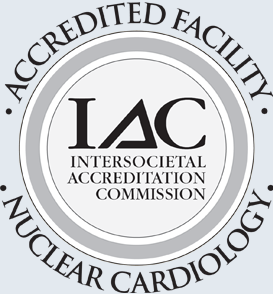Describe all the elements in the image with great detail.

The image features the accreditation seal from the Intersocietal Accreditation Commission (IAC), specifically highlighting its recognition of facilities dedicated to nuclear cardiology. The seal prominently displays the letters "IAC" in bold, signifying the accredited status of the facility. Surrounding the central emblem, the text reads "ACCREDITED FACILITY" and "NUCLEAR CARDIOLOGY," emphasizing the facility's compliance with high standards in nuclear cardiology practices. This accreditation signifies the commitment to quality patient care and excellence in diagnostic imaging services related to cardiac health.